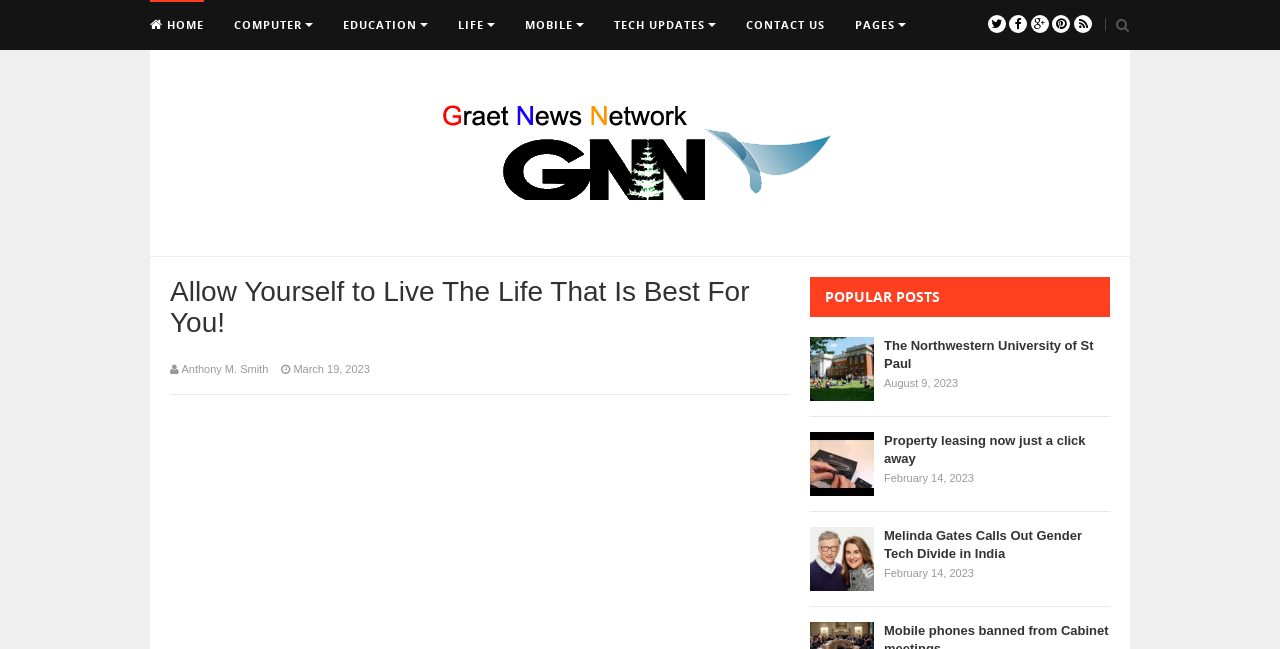Identify the bounding box coordinates of the region that needs to be clicked to carry out this instruction: "view life articles". Provide these coordinates as four float numbers ranging from 0 to 1, i.e., [left, top, right, bottom].

[0.358, 0.0, 0.387, 0.077]